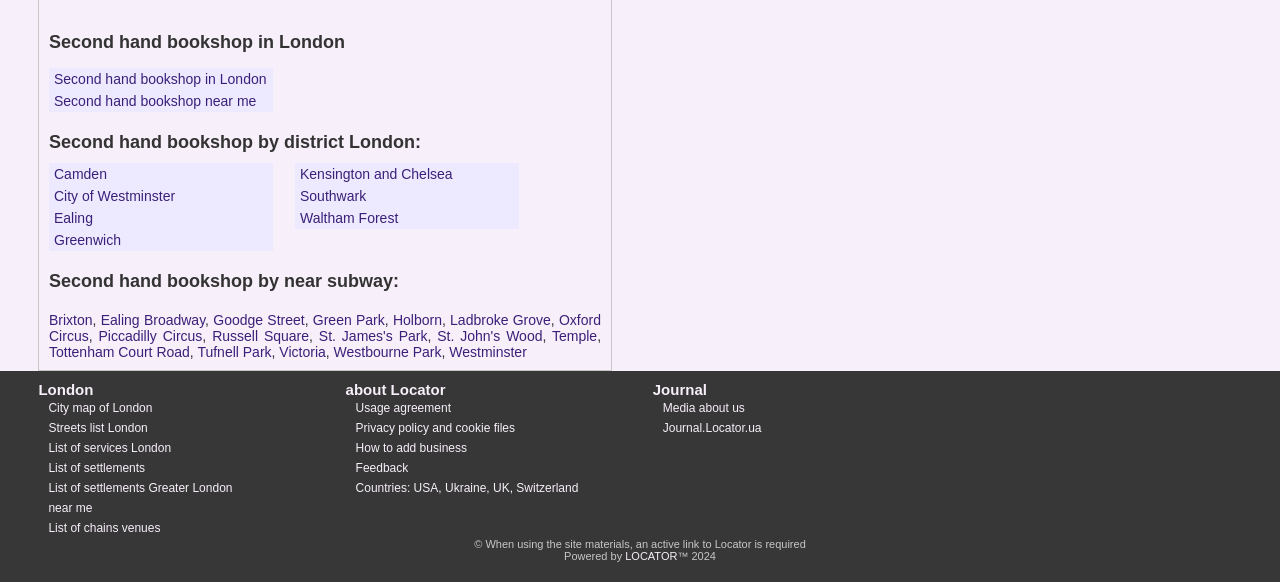Carefully examine the image and provide an in-depth answer to the question: What is the main topic of this webpage?

The main topic of this webpage is second hand bookshop, which can be inferred from the heading 'Second hand bookshop in London' and the various links related to second hand bookshops in different districts and near subway stations in London.